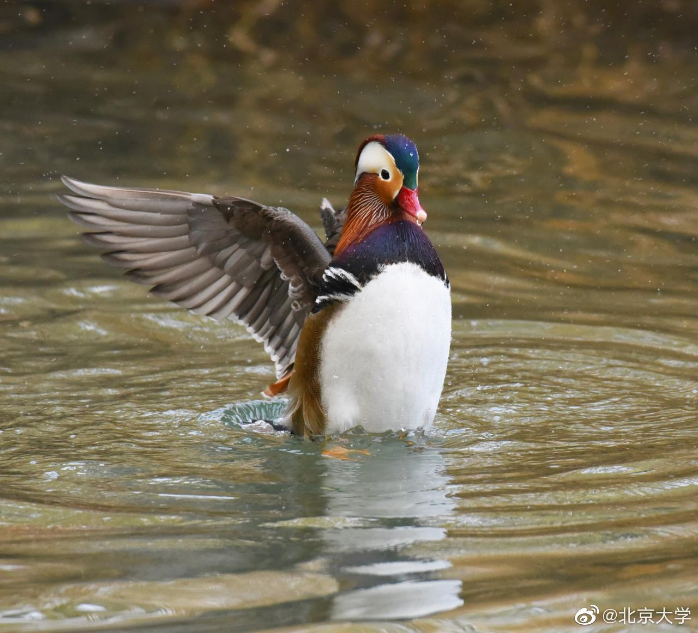Please respond to the question with a concise word or phrase:
Where do mandarin ducks nest in the spring?

Tree cavities near water